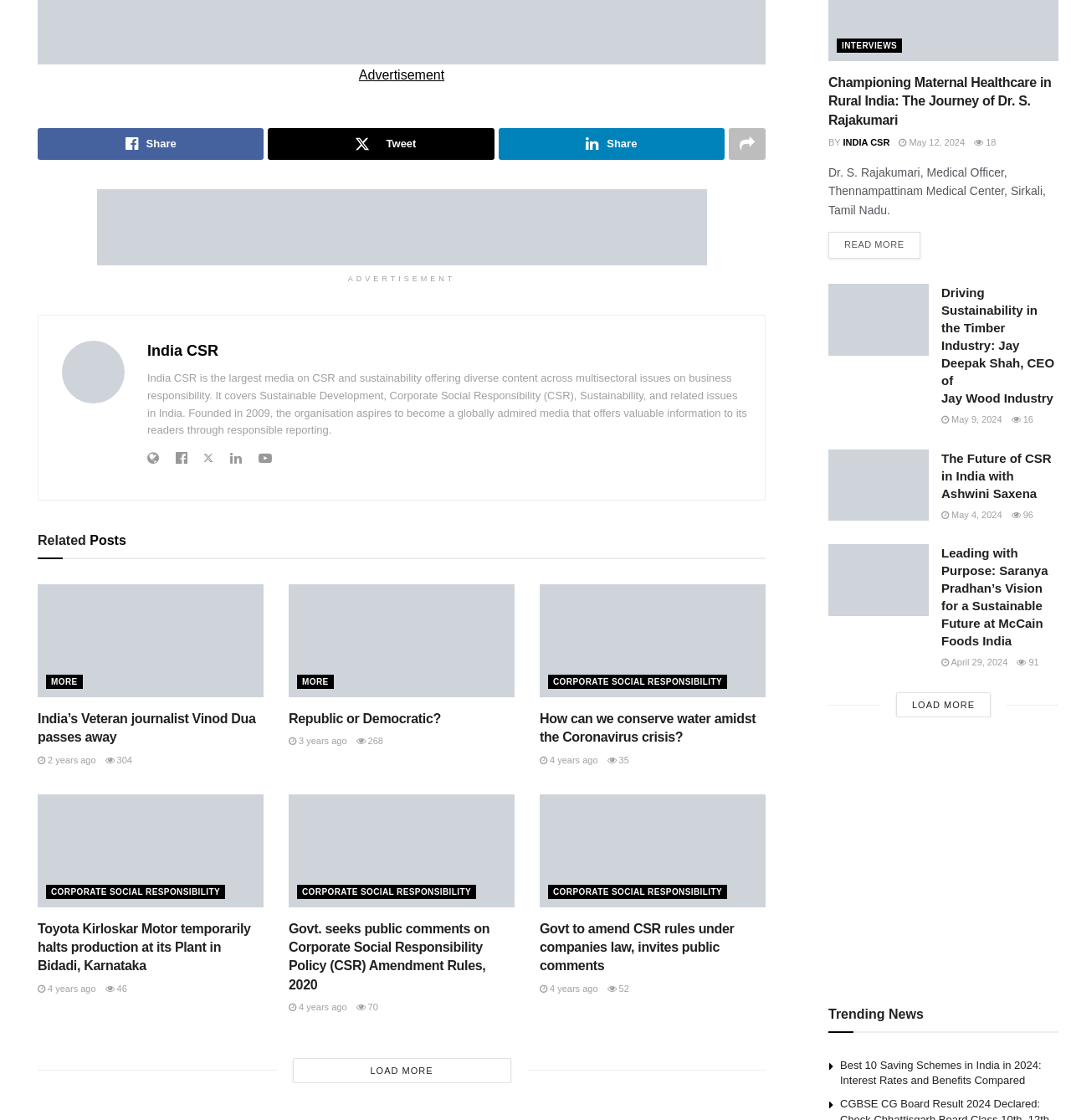Determine the bounding box for the HTML element described here: "Quick Connect Seat Attachment Fittings". The coordinates should be given as [left, top, right, bottom] with each number being a float between 0 and 1.

None